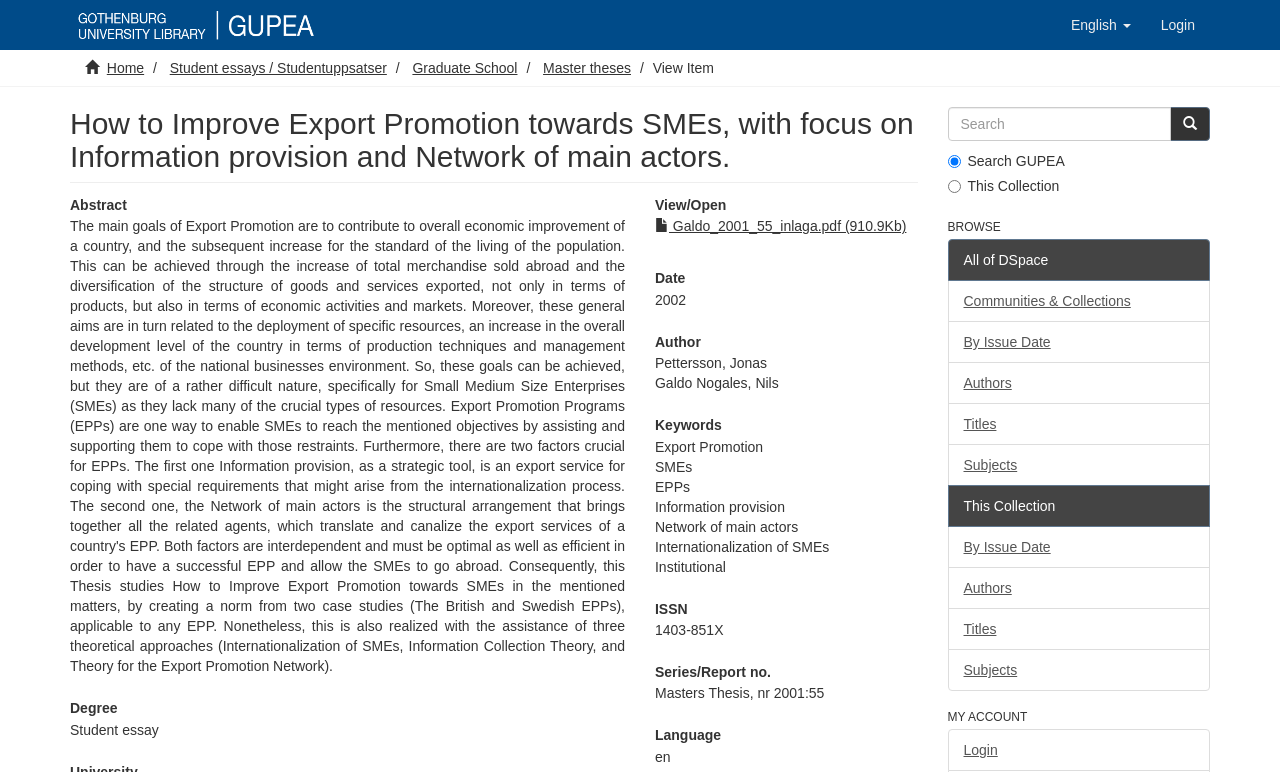Please give a succinct answer using a single word or phrase:
What is the size of the PDF file?

910.9Kb